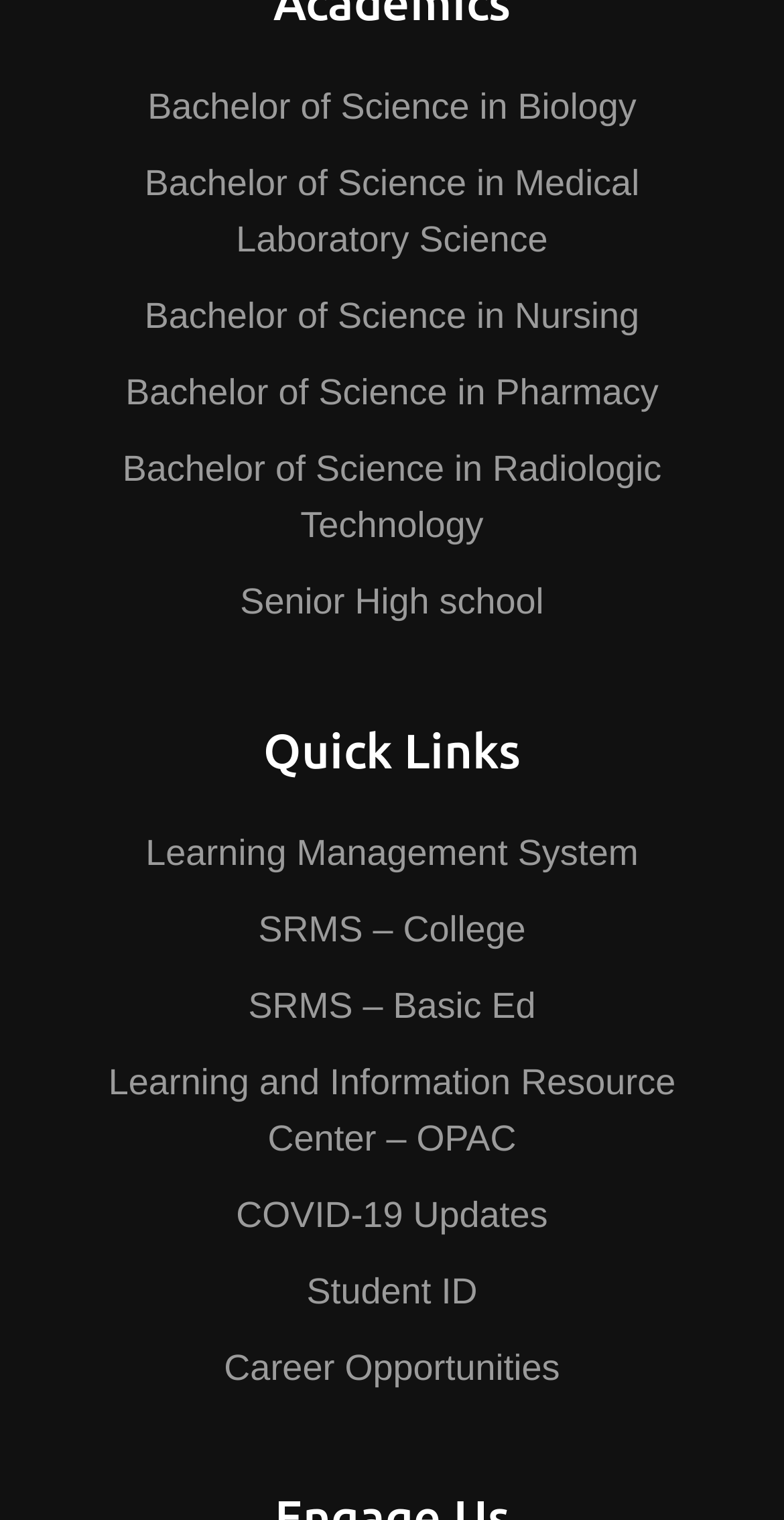Please locate the bounding box coordinates of the element that needs to be clicked to achieve the following instruction: "View Bachelor of Science in Biology program". The coordinates should be four float numbers between 0 and 1, i.e., [left, top, right, bottom].

[0.188, 0.057, 0.812, 0.083]